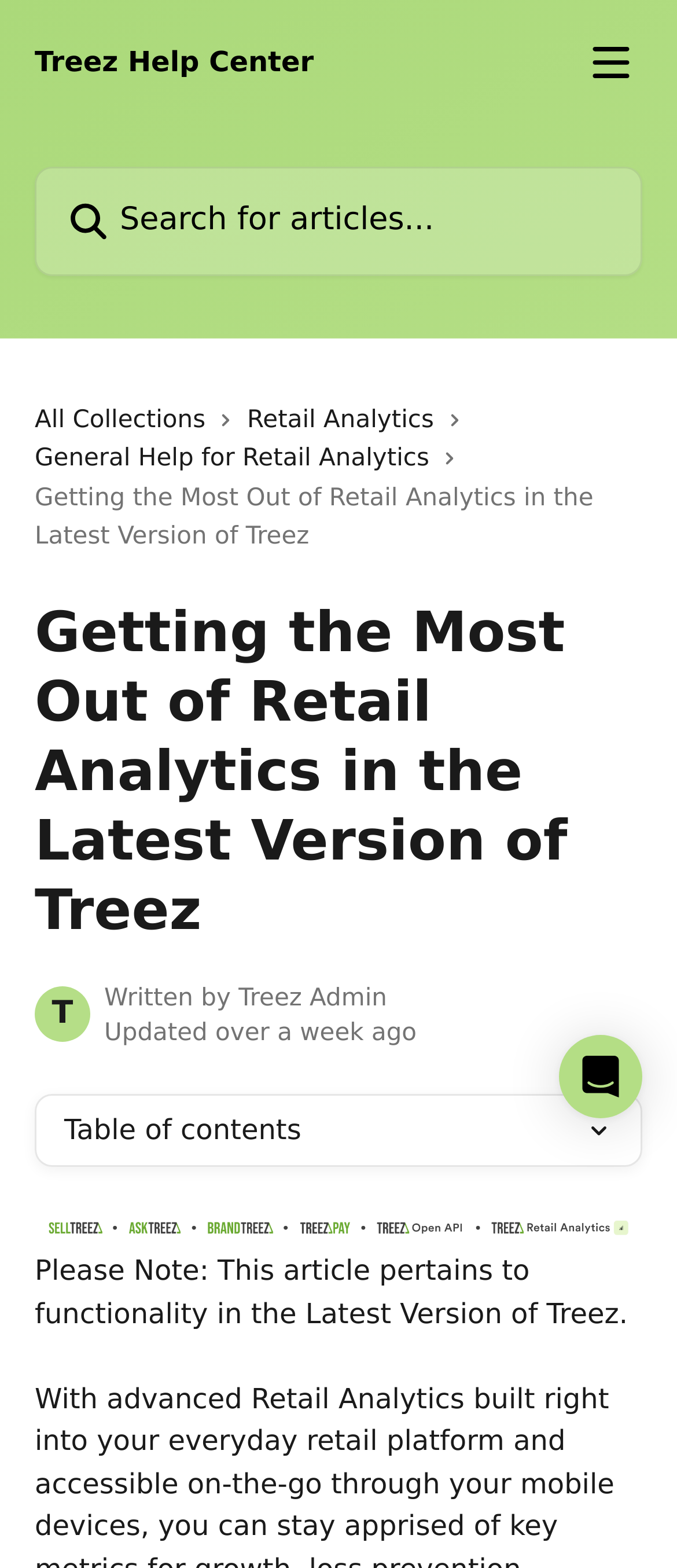Give a full account of the webpage's elements and their arrangement.

The webpage is a help center article from Treez, titled "Getting the Most Out of Retail Analytics in the Latest Version of Treez". At the top, there is a header section with a button to open a menu, a search bar, and two icons. Below the header, there are three links: "All Collections", "Retail Analytics", and "General Help for Retail Analytics", each accompanied by a small image.

The main content of the article starts with a heading that matches the title of the webpage. Below the heading, there is a section with the author's name, "Treez Admin", and the update date, "Updated over a week ago". 

On the left side of the page, there is a table of contents section with a small image next to it. The main article content starts below this section. There is a note at the top of the article content, "Please Note: This article pertains to functionality in the Latest Version of Treez."

At the bottom right corner of the page, there is a button to open the Intercom Messenger, accompanied by a small image.